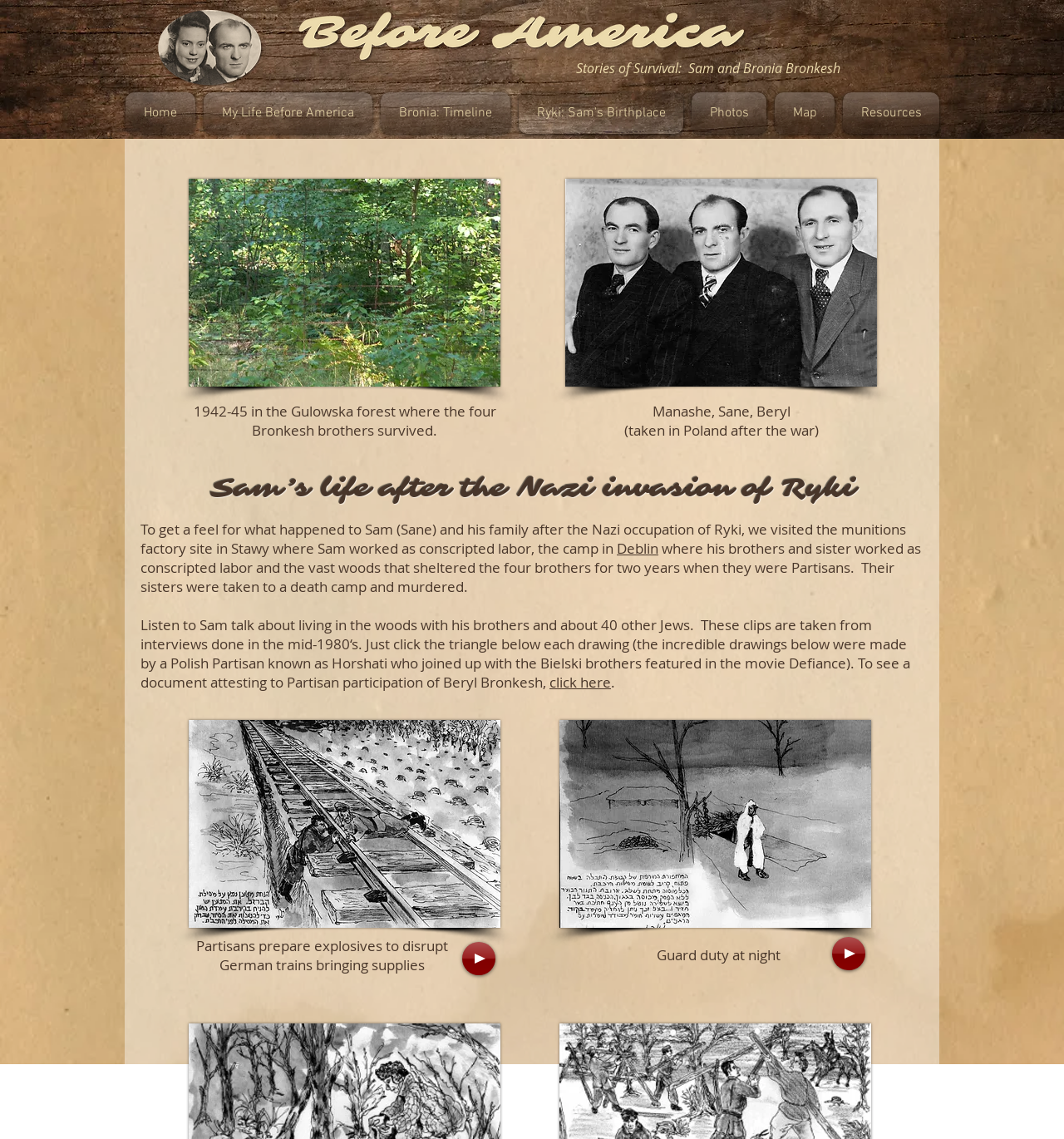Please provide the bounding box coordinates for the element that needs to be clicked to perform the following instruction: "Play the audio 'Like Mice and rats'". The coordinates should be given as four float numbers between 0 and 1, i.e., [left, top, right, bottom].

[0.434, 0.827, 0.466, 0.856]